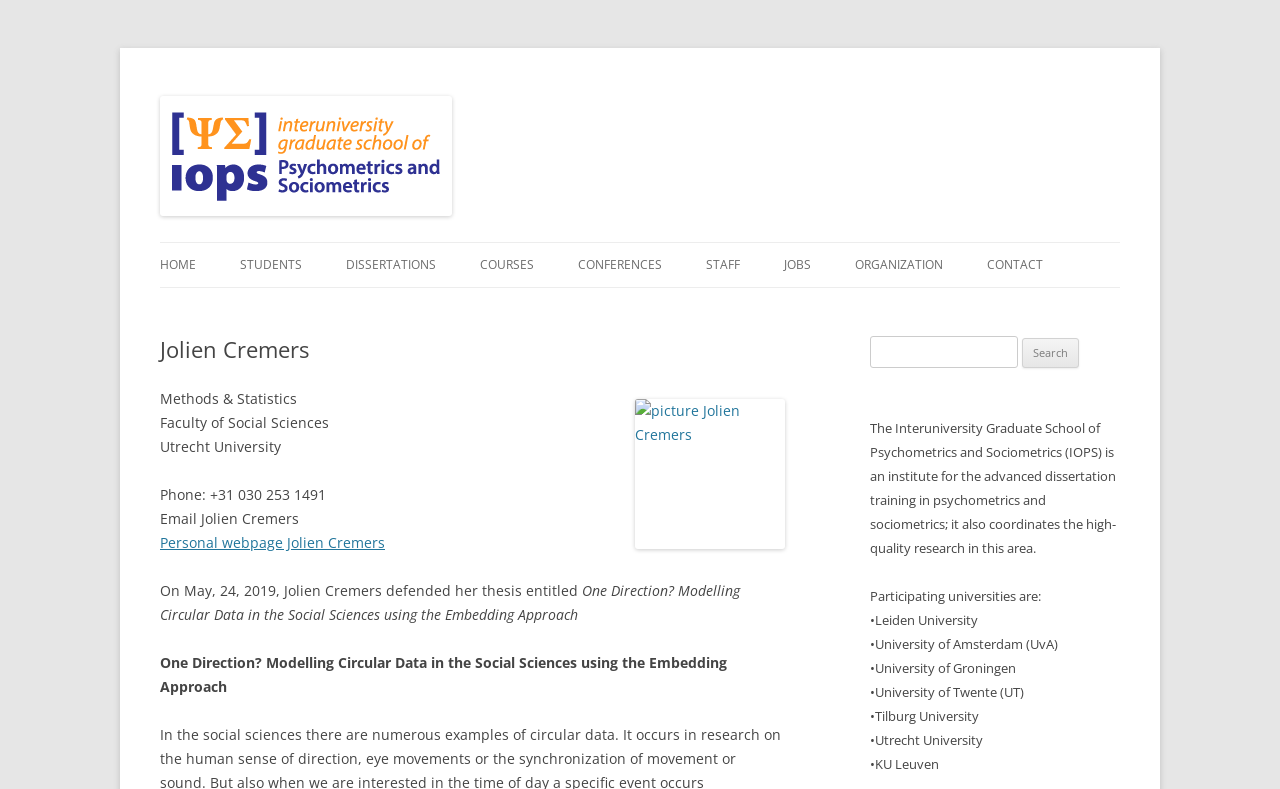Find the bounding box coordinates of the clickable element required to execute the following instruction: "Search for something". Provide the coordinates as four float numbers between 0 and 1, i.e., [left, top, right, bottom].

[0.68, 0.426, 0.875, 0.467]